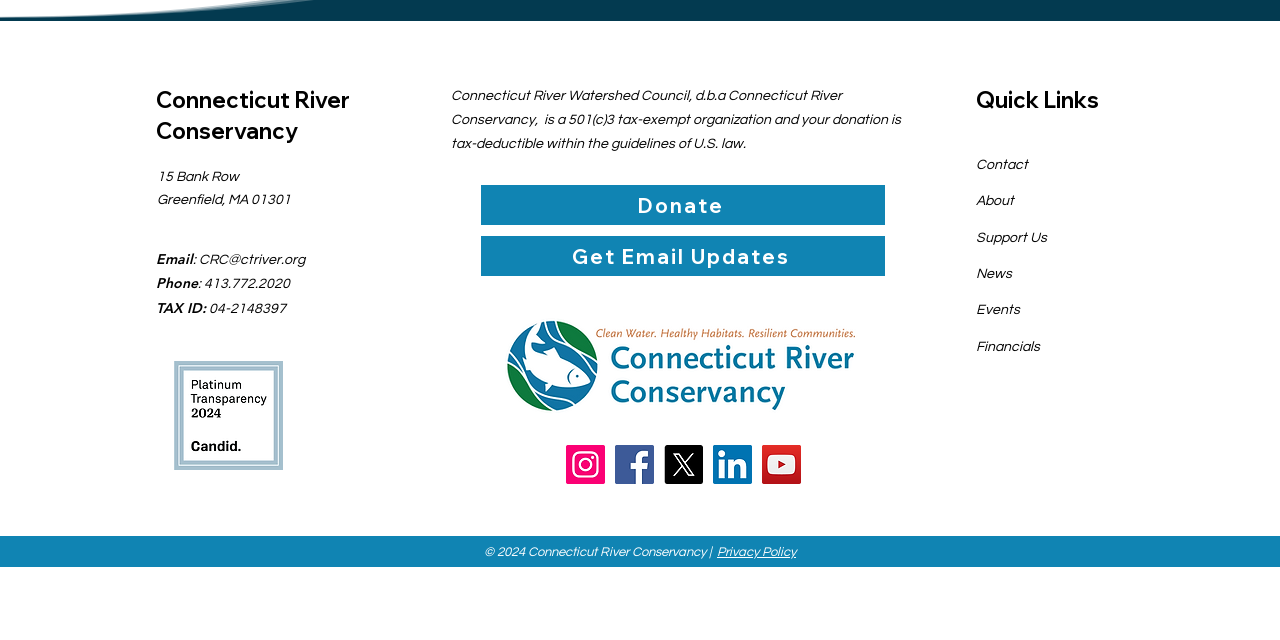Please find the bounding box for the UI component described as follows: "name="Submit" value="Join"".

None